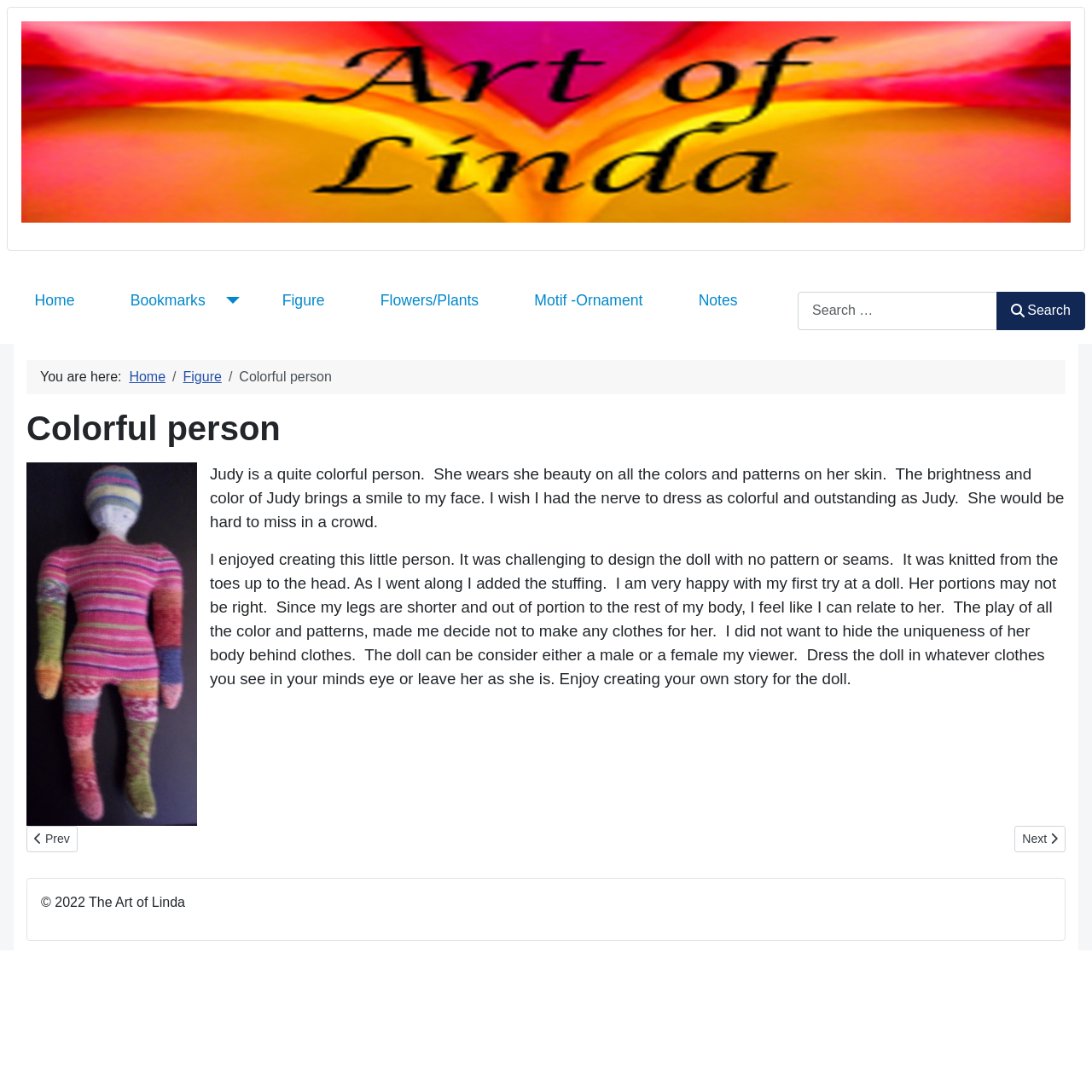Indicate the bounding box coordinates of the element that needs to be clicked to satisfy the following instruction: "Search for something". The coordinates should be four float numbers between 0 and 1, i.e., [left, top, right, bottom].

[0.913, 0.267, 0.994, 0.302]